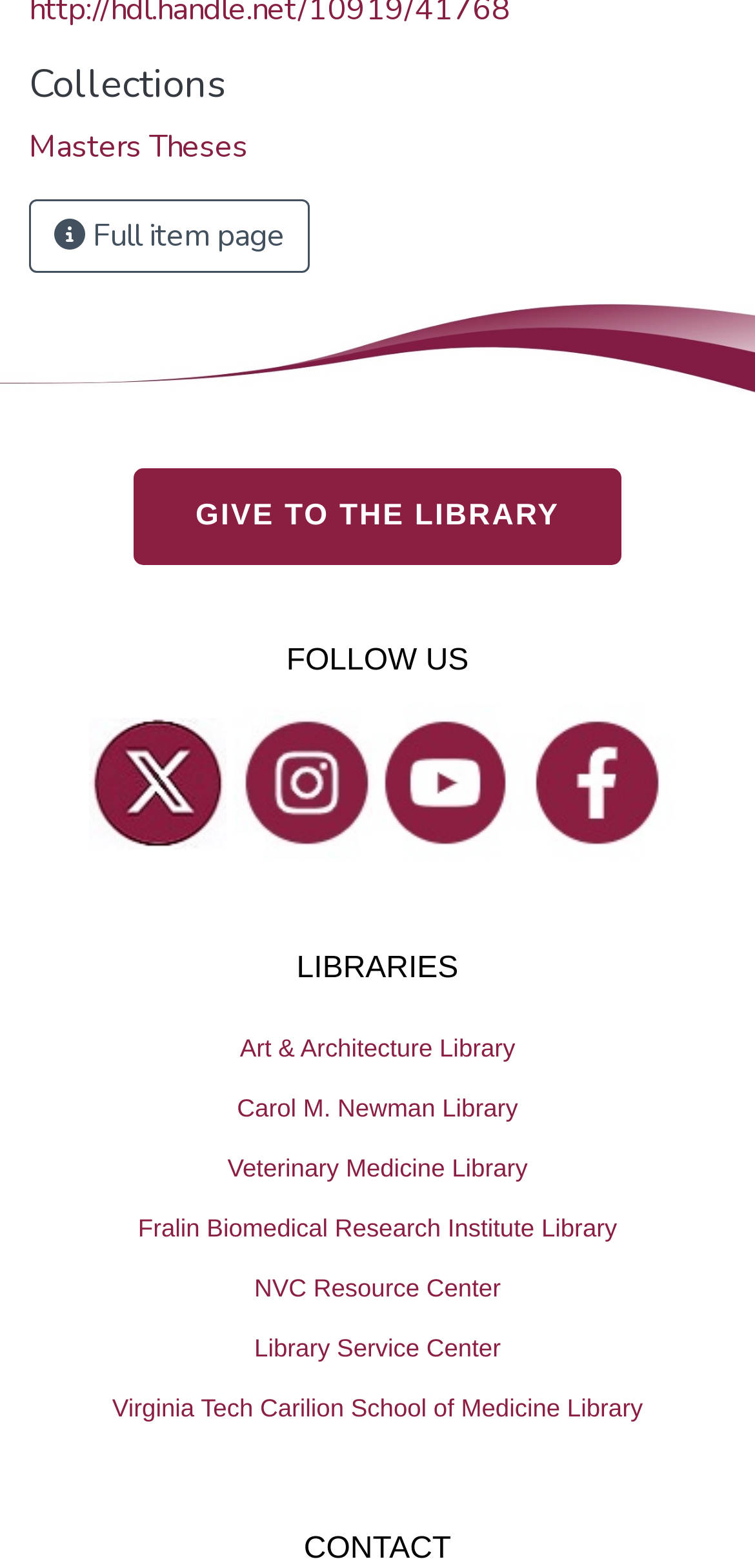Please find the bounding box coordinates of the element's region to be clicked to carry out this instruction: "Donate to the library".

[0.177, 0.298, 0.823, 0.36]